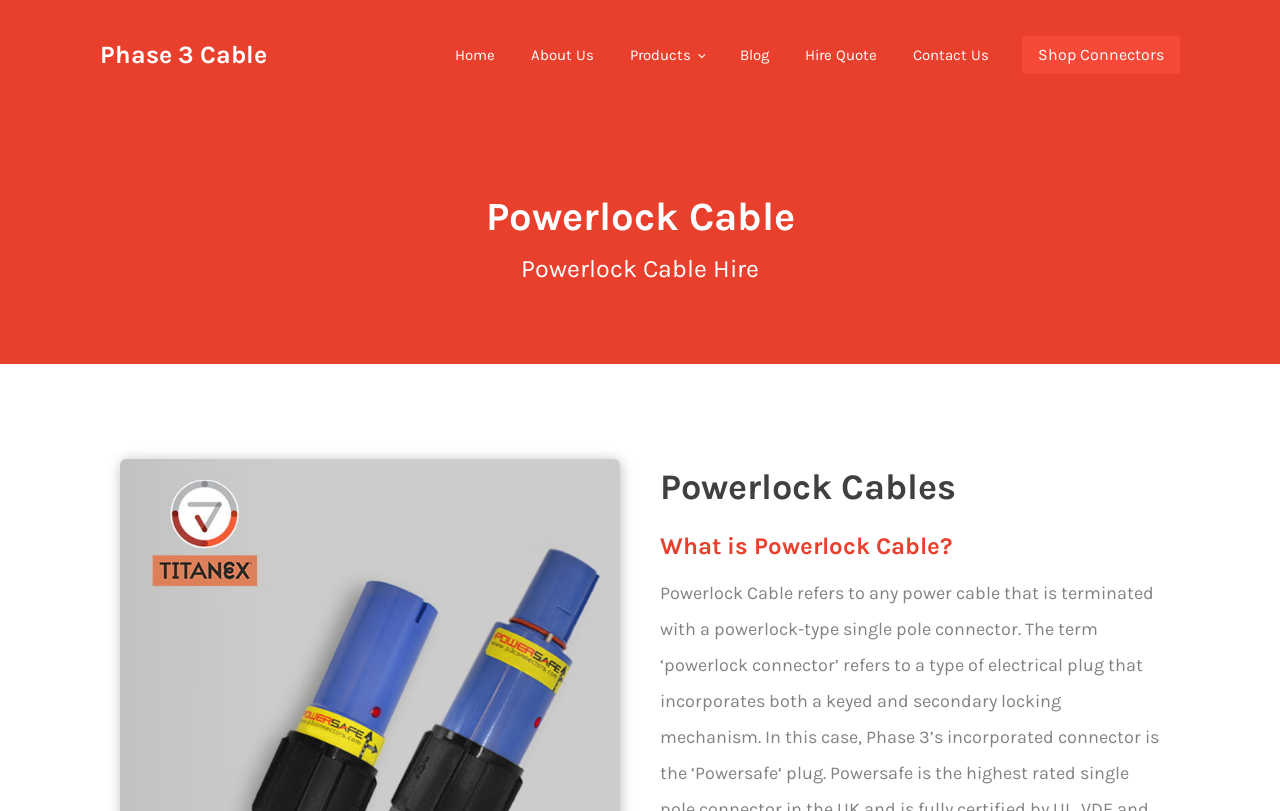Please find the main title text of this webpage.

Phase 3 Cable